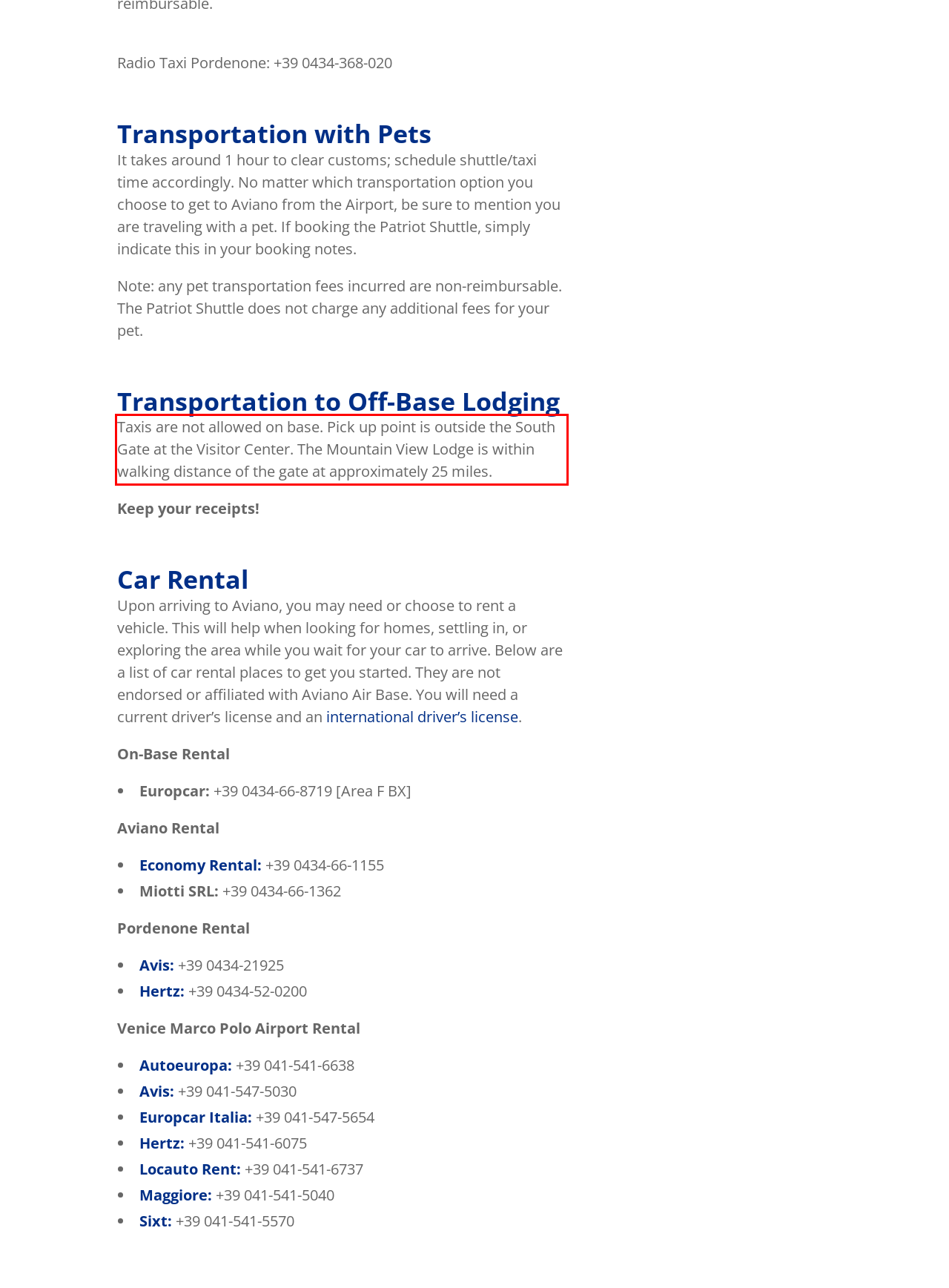Observe the screenshot of the webpage, locate the red bounding box, and extract the text content within it.

Taxis are not allowed on base. Pick up point is outside the South Gate at the Visitor Center. The Mountain View Lodge is within walking distance of the gate at approximately 25 miles.